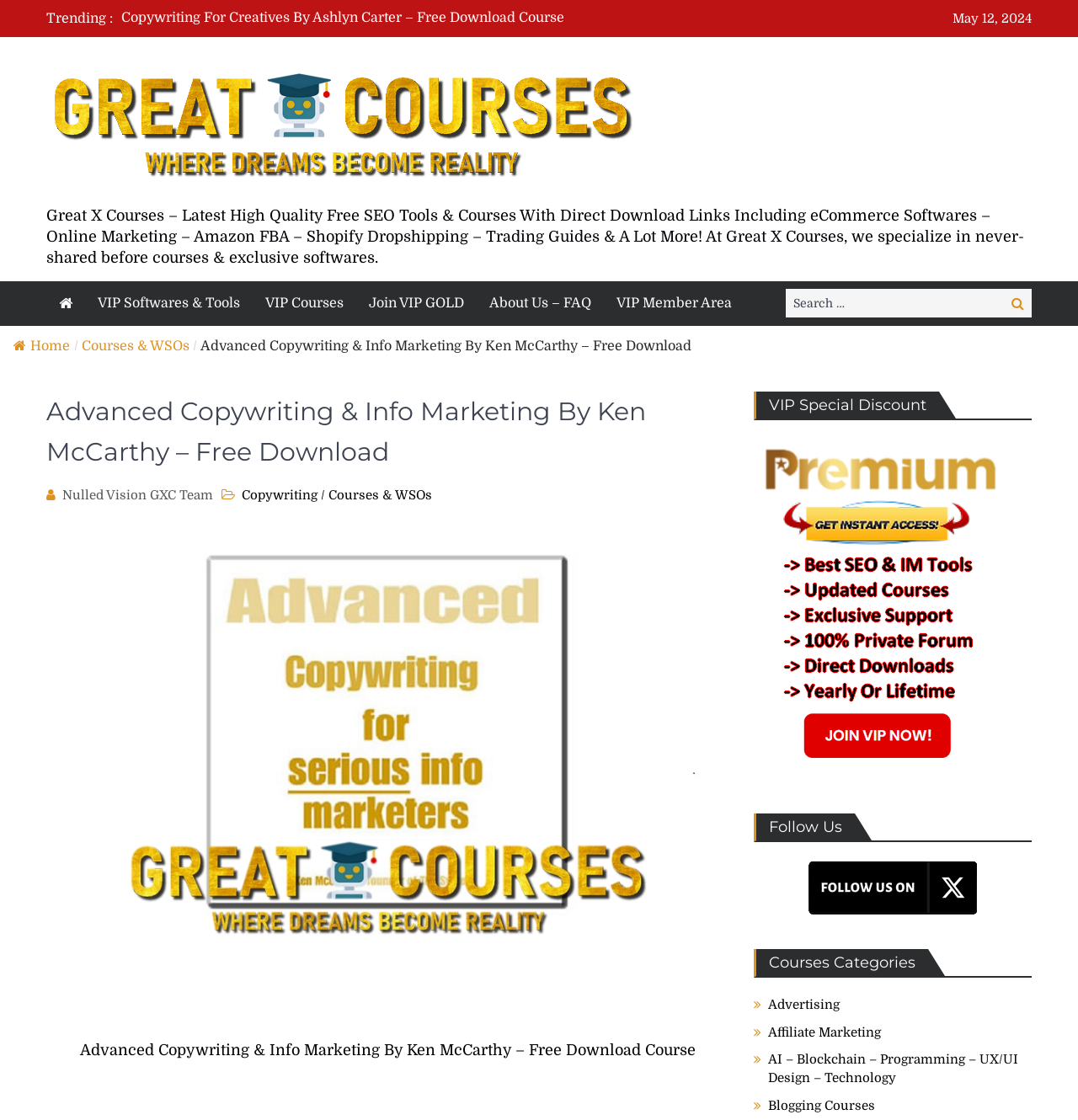Identify the bounding box coordinates of the clickable region required to complete the instruction: "Download Advanced Copywriting & Info Marketing By Ken McCarthy course". The coordinates should be given as four float numbers within the range of 0 and 1, i.e., [left, top, right, bottom].

[0.186, 0.302, 0.641, 0.316]